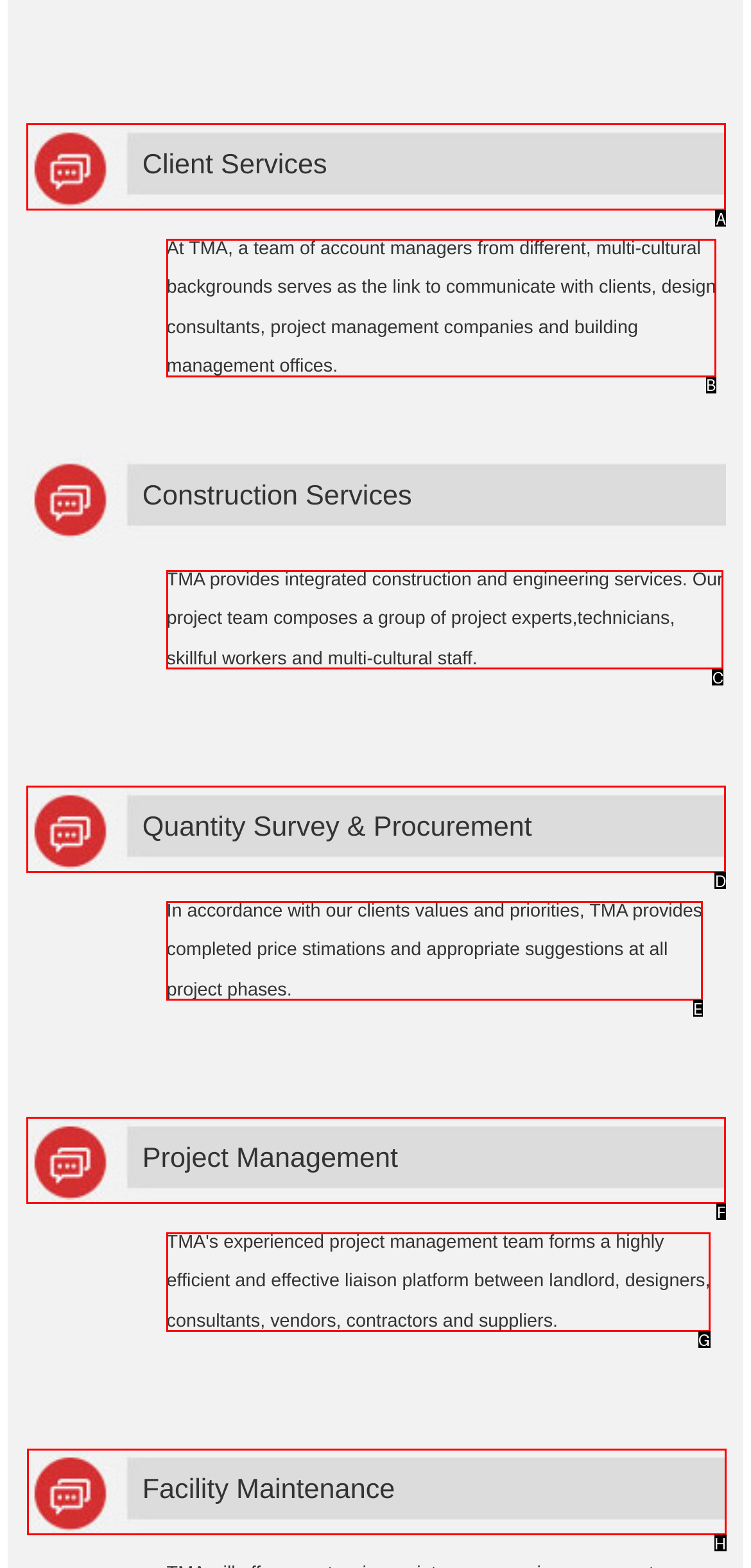Please indicate which HTML element to click in order to fulfill the following task: View Facility Maintenance Respond with the letter of the chosen option.

H